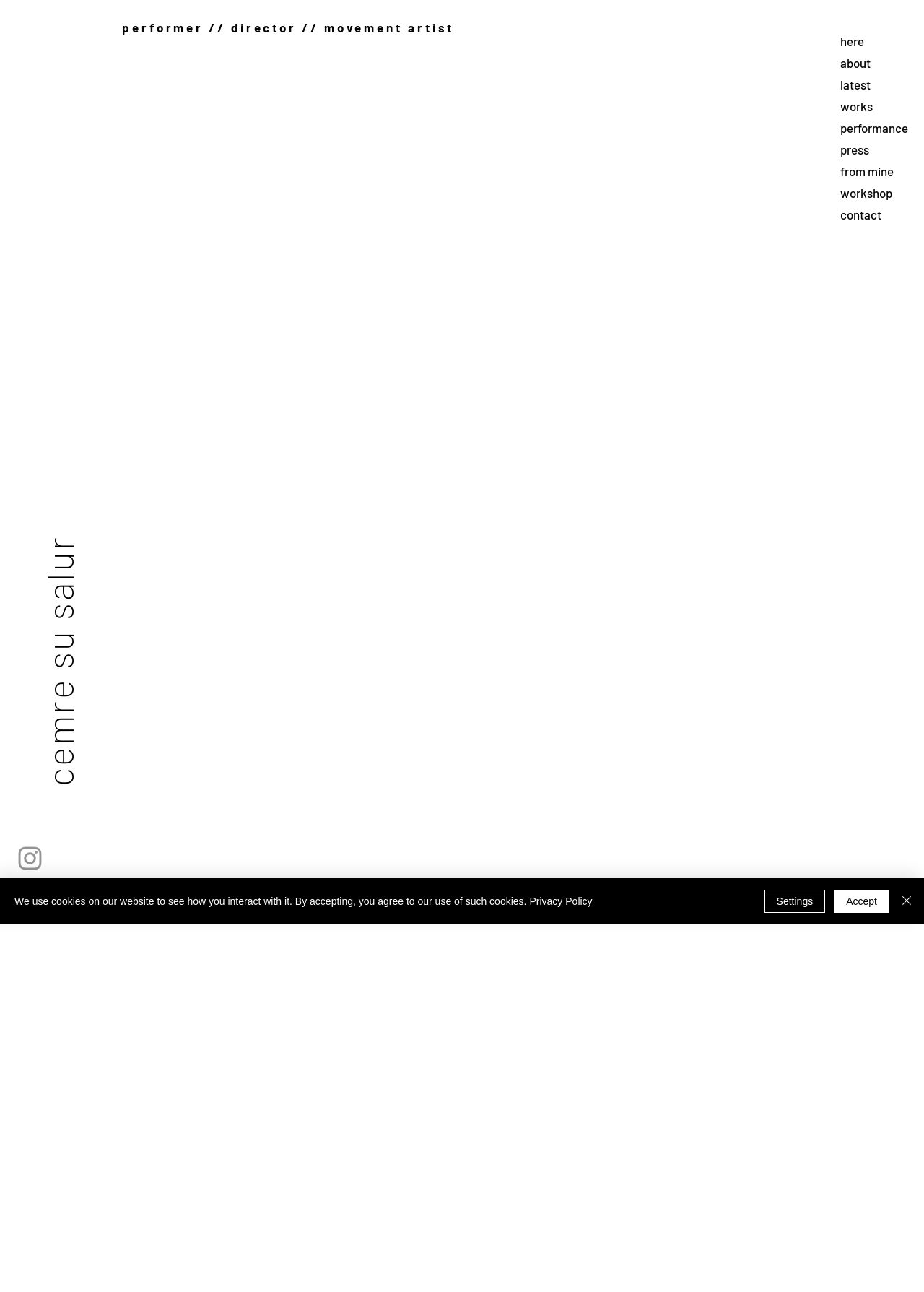Locate the bounding box coordinates of the element that needs to be clicked to carry out the instruction: "go to about page". The coordinates should be given as four float numbers ranging from 0 to 1, i.e., [left, top, right, bottom].

[0.909, 0.04, 1.0, 0.057]